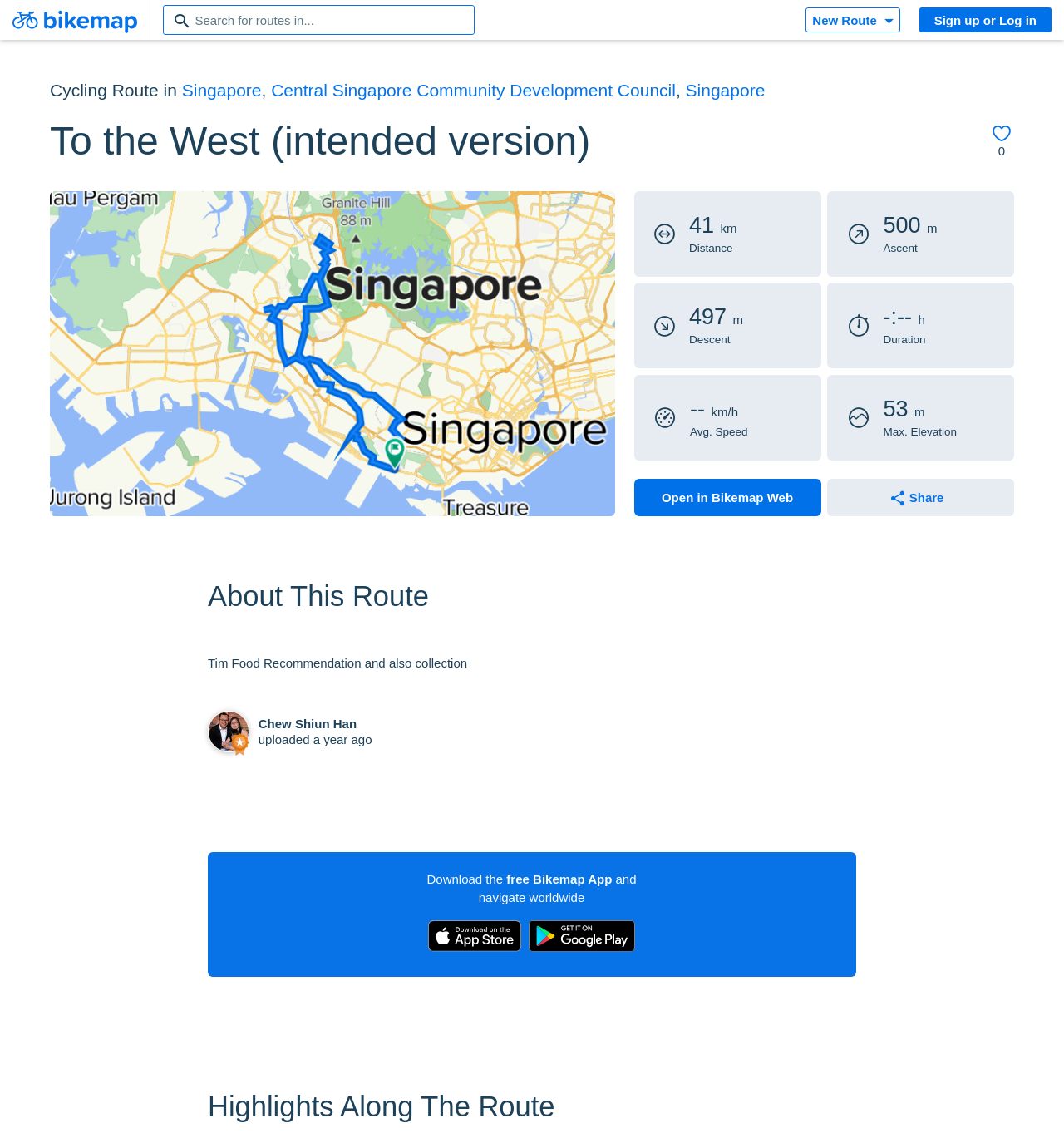Respond to the question below with a single word or phrase:
What is the maximum elevation of the route?

53 m